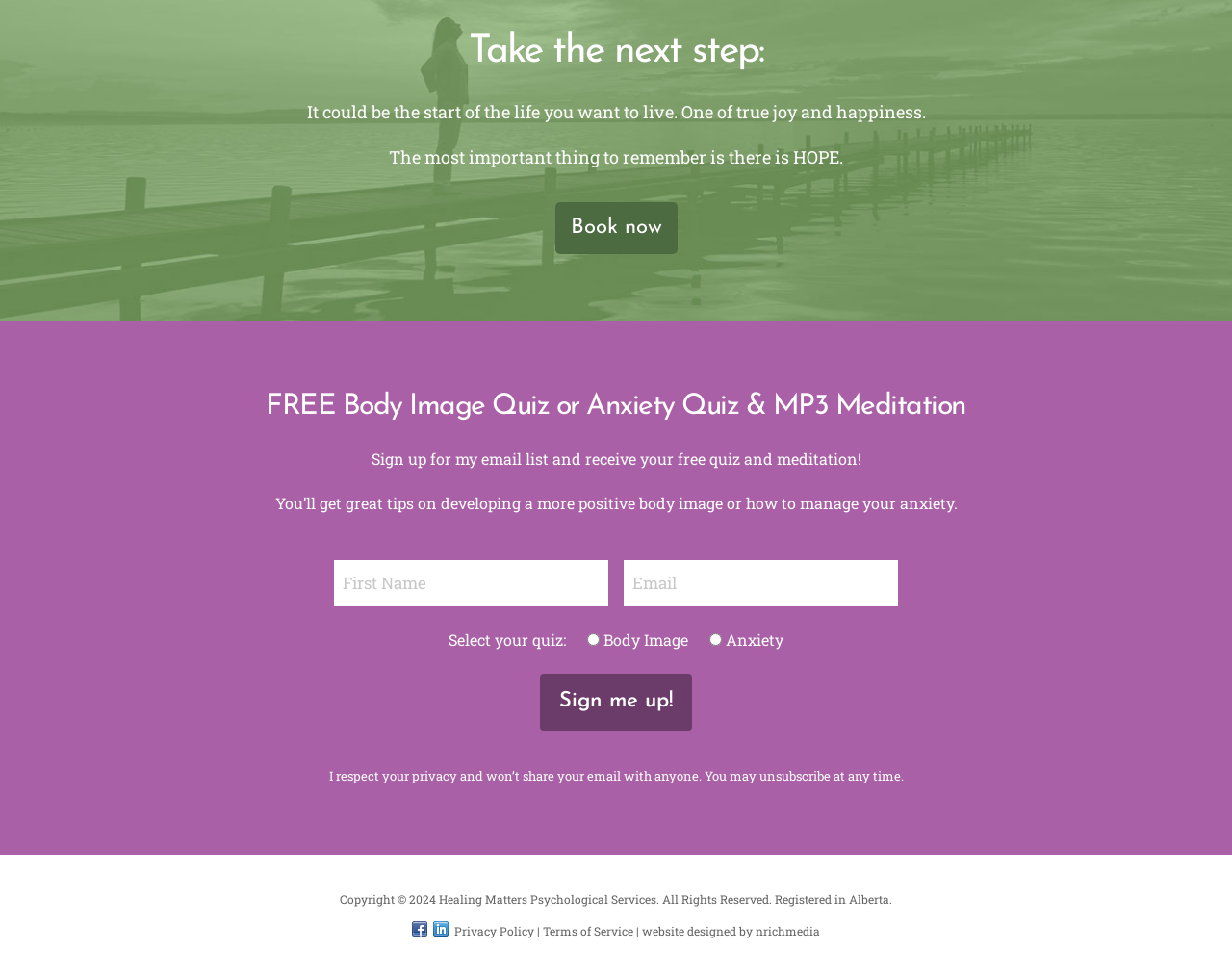What are the two types of quizzes offered on this webpage?
We need a detailed and meticulous answer to the question.

The webpage has a section that says 'Select your quiz:' and offers two radio buttons, one for 'Body Image' and one for 'Anxiety', indicating that these are the two types of quizzes offered.